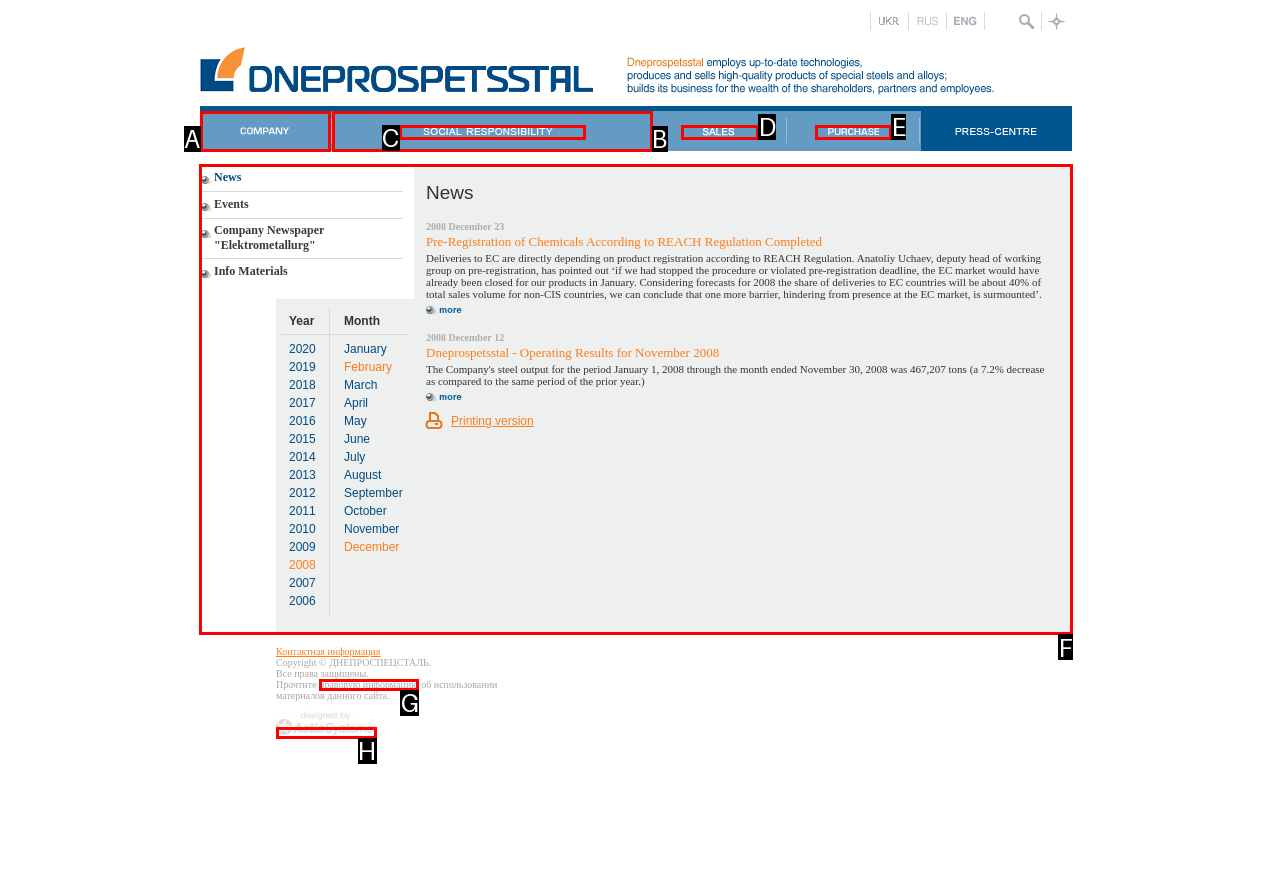Determine the letter of the element I should select to fulfill the following instruction: Read news about pre-registration of chemicals. Just provide the letter.

F